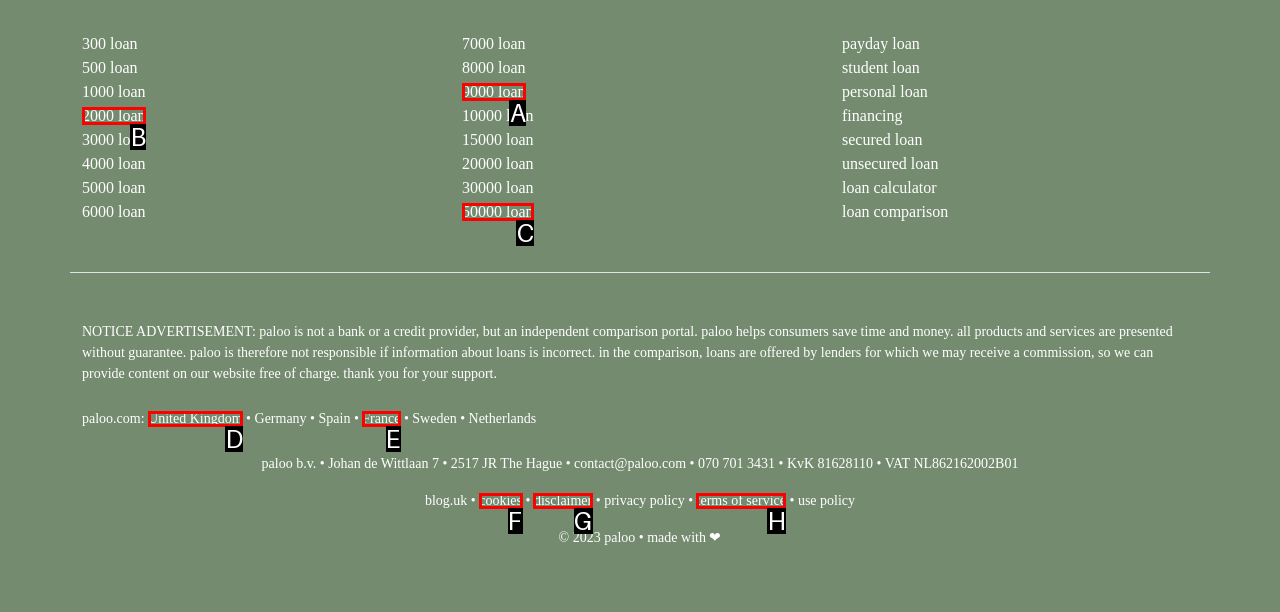Select the option that matches the description: terms of service. Answer with the letter of the correct option directly.

H